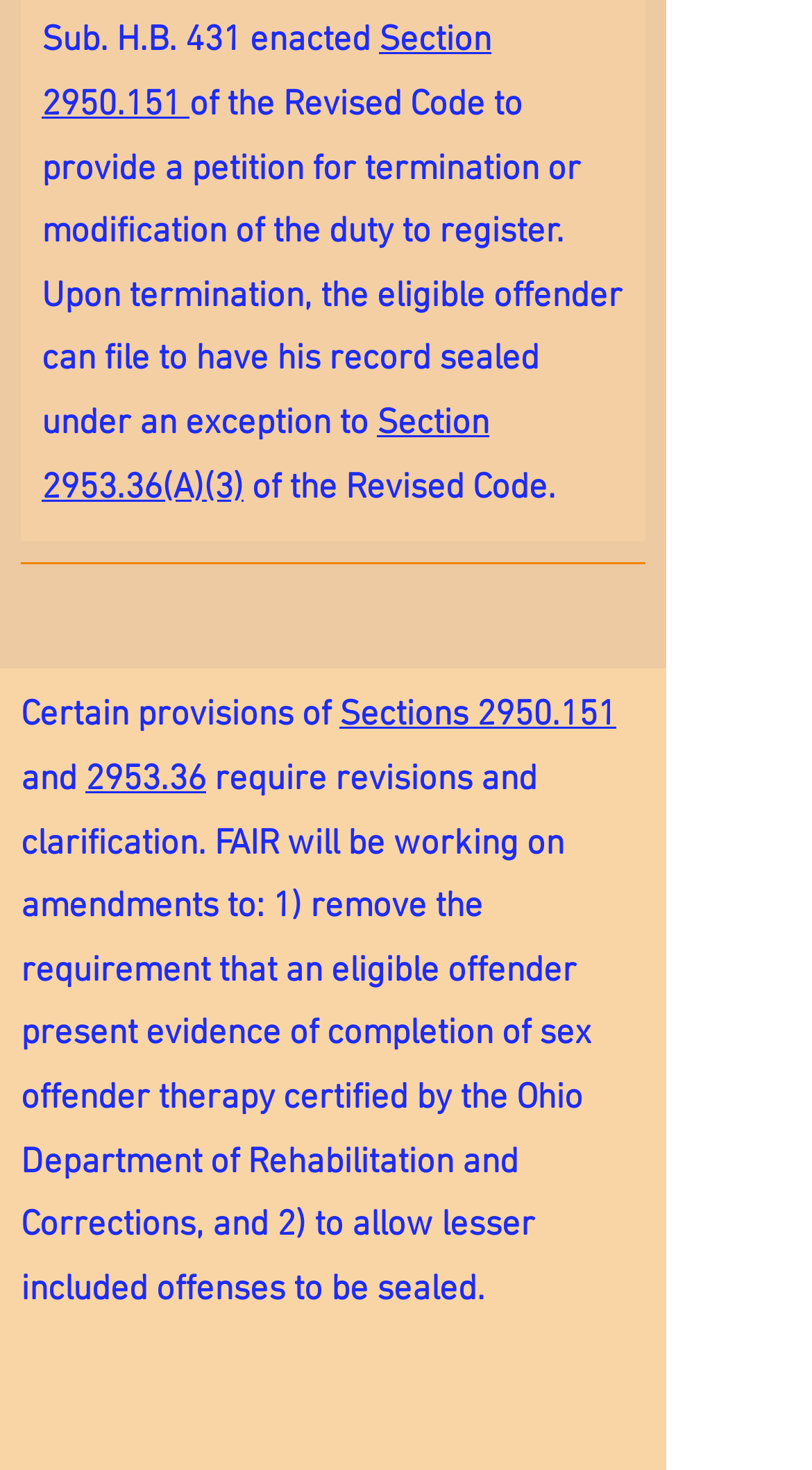What is FAIR working on?
Ensure your answer is thorough and detailed.

According to the text, FAIR will be working on amendments to remove the requirement of presenting evidence of completion of sex offender therapy and to allow lesser included offenses to be sealed.